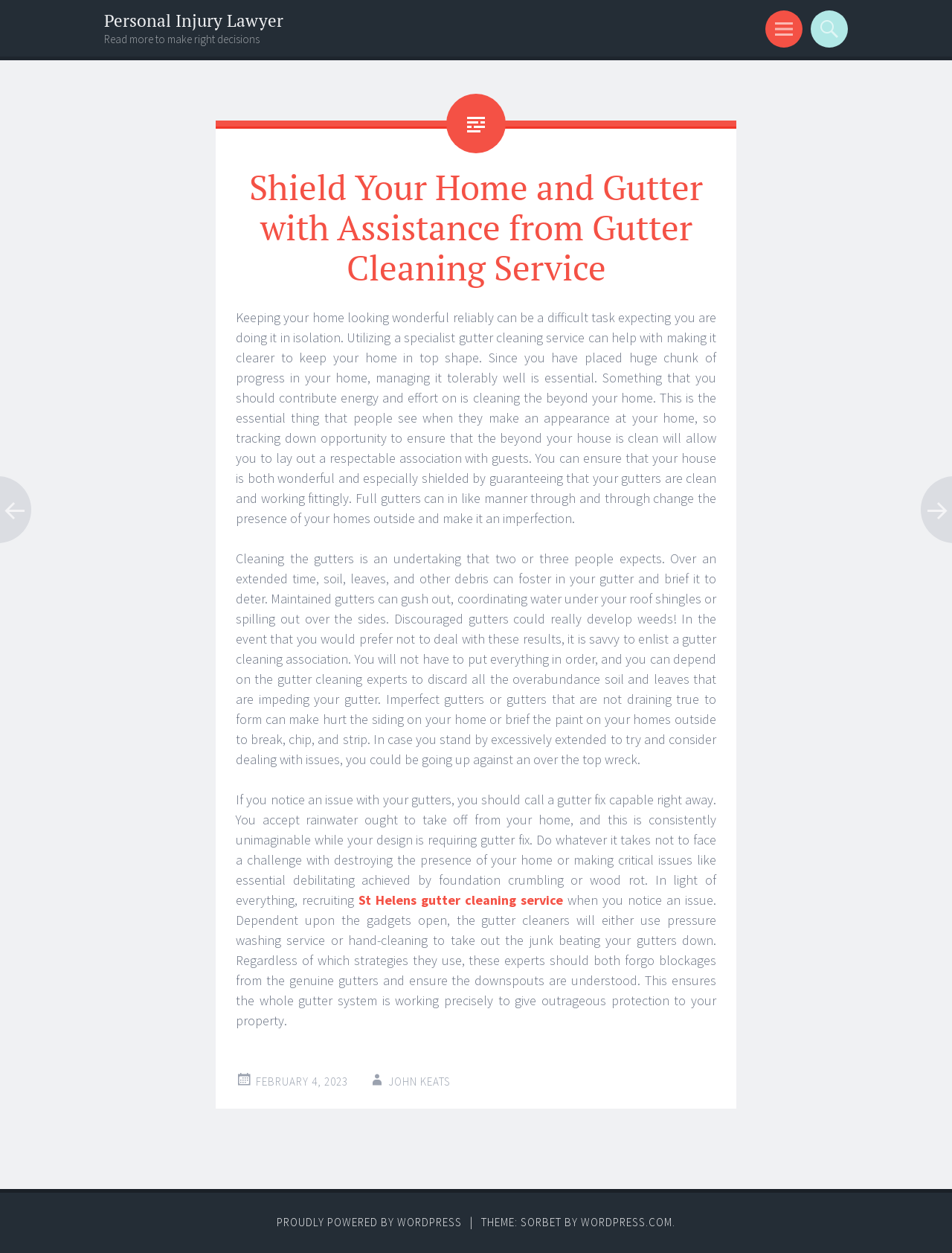Describe all the significant parts and information present on the webpage.

The webpage is about gutter cleaning services, with a focus on the importance of maintaining one's home. At the top, there is a heading that reads "Personal Injury Lawyer" which is also a link. Below this, there is another heading that says "Read more to make right decisions". 

To the right of these headings, there are two generic elements, "Menu" and "Search". The main content of the page is divided into an article section, which takes up most of the page. This section has a heading that reads "Shield Your Home and Gutter with Assistance from Gutter Cleaning Service". 

Below this heading, there are three blocks of static text that discuss the importance of cleaning gutters, the consequences of not doing so, and the benefits of hiring a professional gutter cleaning service. The text also mentions the potential damage that can be caused to a home's siding and paint if gutters are not properly maintained. 

There is a link to a "St Helens gutter cleaning service" within the text. At the bottom of the article section, there is a footer with a link to a date, "FEBRUARY 4, 2023", and another link to an author's name, "JOHN KEATS". 

Below the article section, there is a heading that says "Post navigation". At the very bottom of the page, there is a content information section with a link to "PROUDLY POWERED BY WORDPRESS" and some text about the theme used, "SORBET BY WORDPRESS.COM".